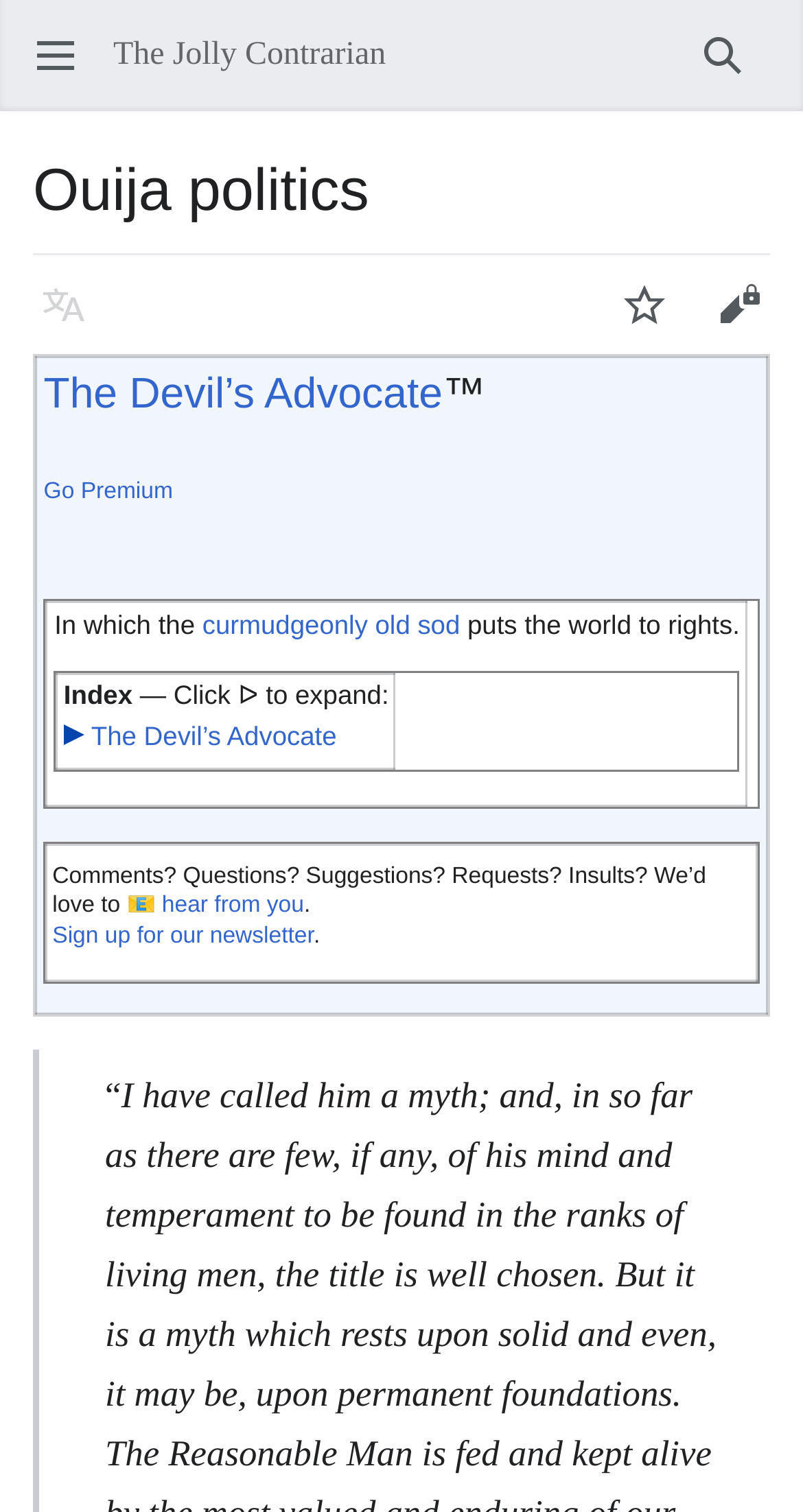Please identify the bounding box coordinates of the area I need to click to accomplish the following instruction: "Watch".

[0.744, 0.171, 0.862, 0.233]